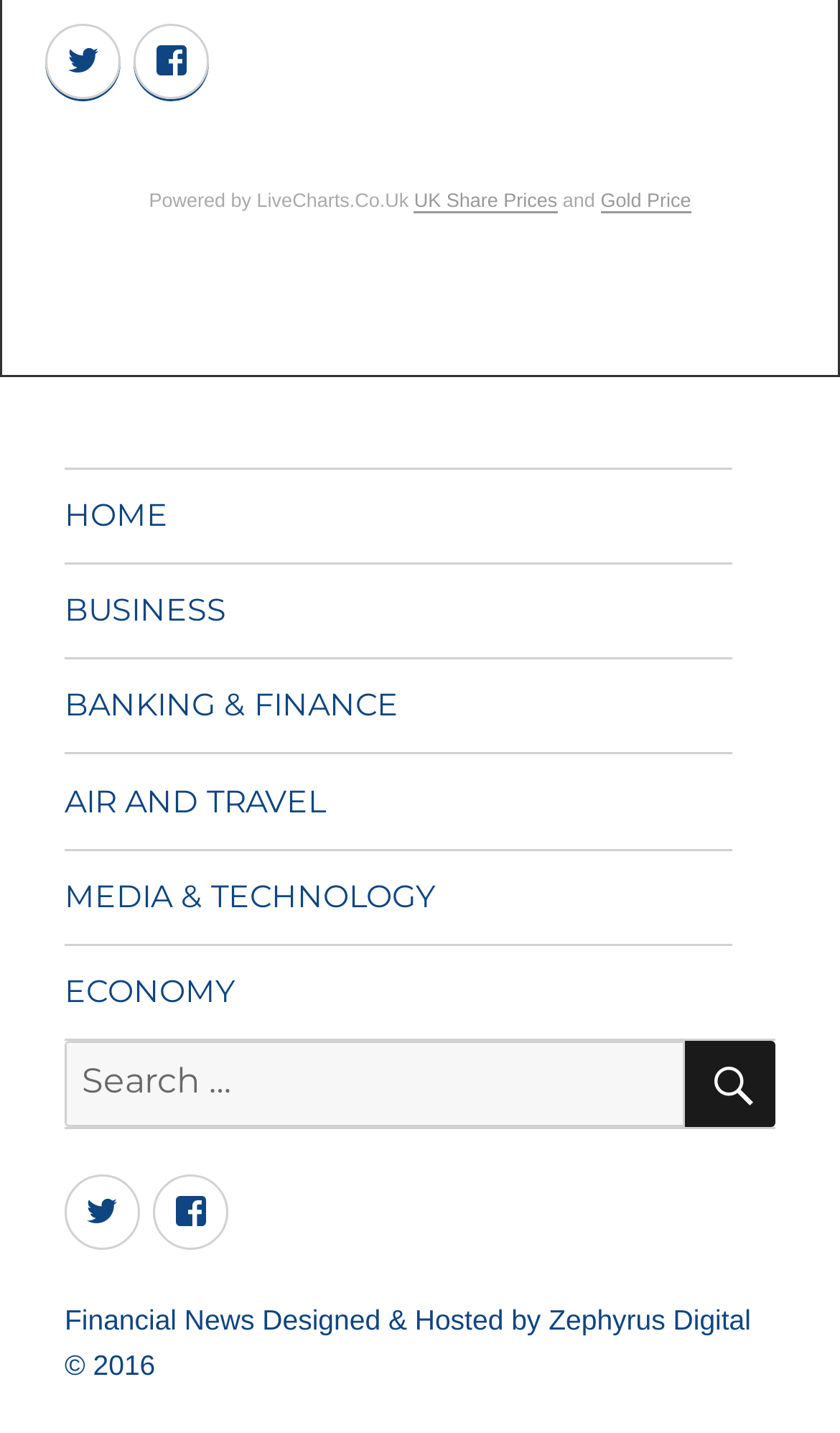How many social media links are in the sidebar?
Can you offer a detailed and complete answer to this question?

I counted the number of social media links in the sidebar by looking at the navigation element 'Sidebar Social Links Menu' which contains two links, one for Twitter and one for Facebook.